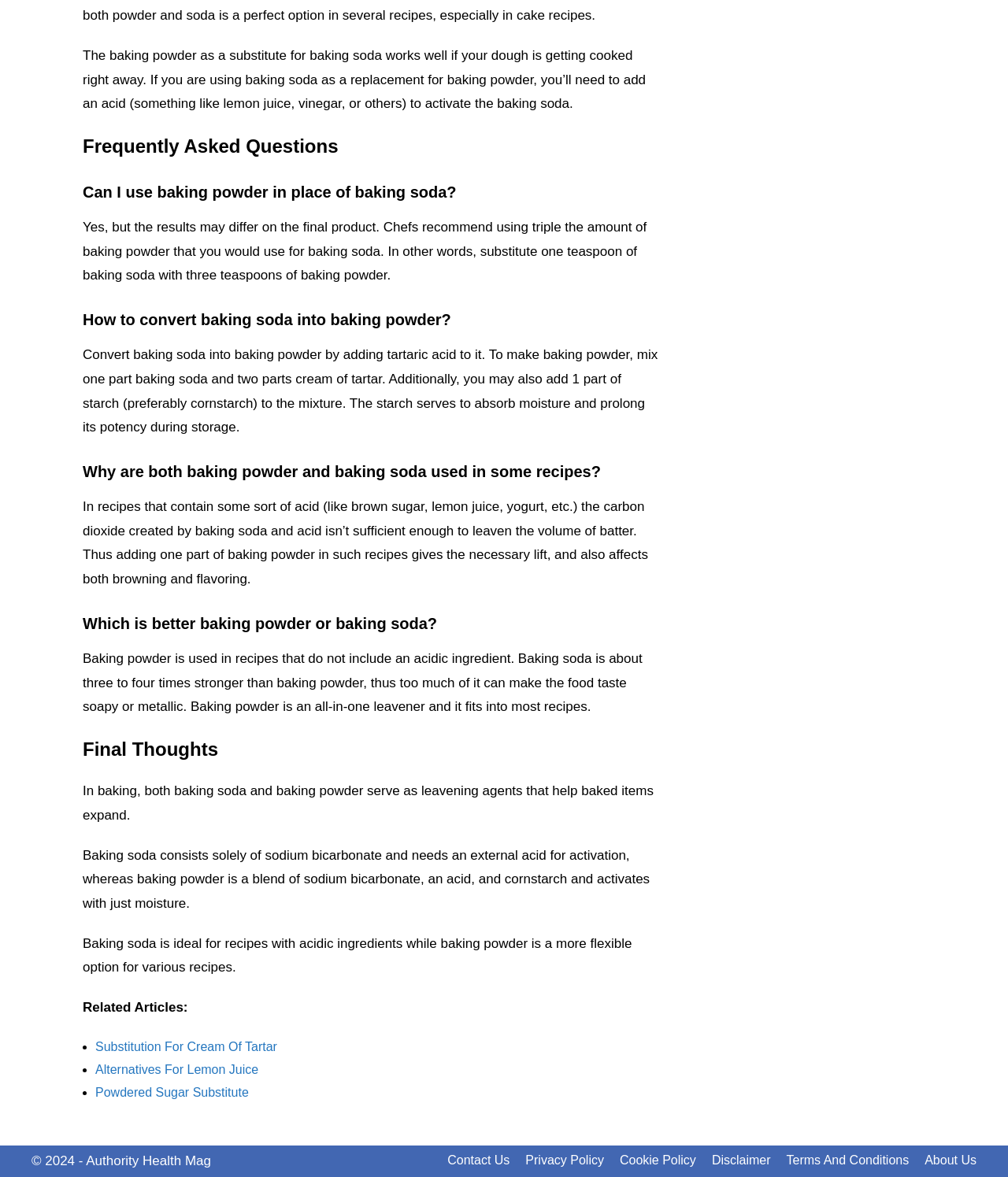Specify the bounding box coordinates of the element's area that should be clicked to execute the given instruction: "Toggle Search Box". The coordinates should be four float numbers between 0 and 1, i.e., [left, top, right, bottom].

None